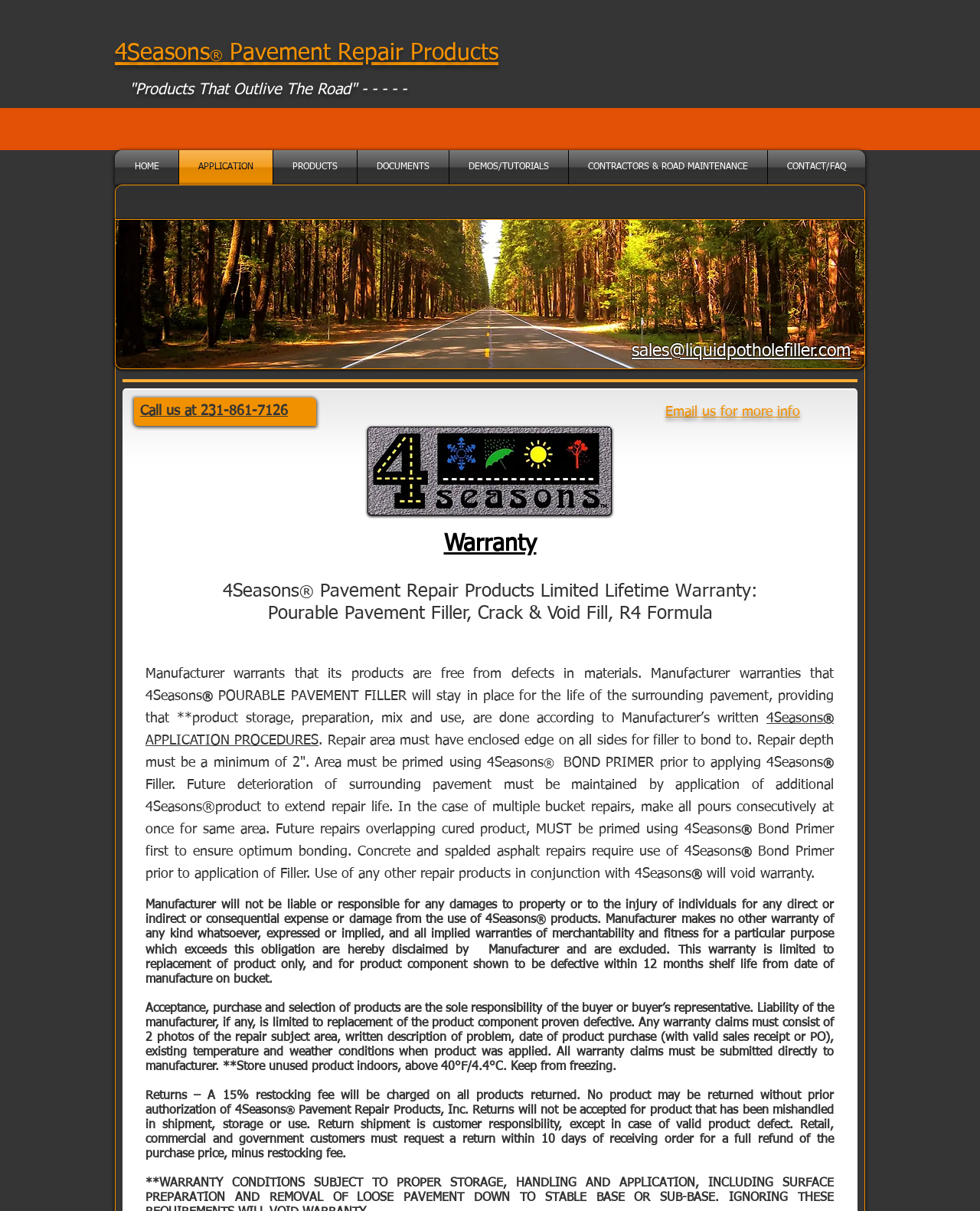Please find and generate the text of the main header of the webpage.

4Seasons® Pavement Repair Products